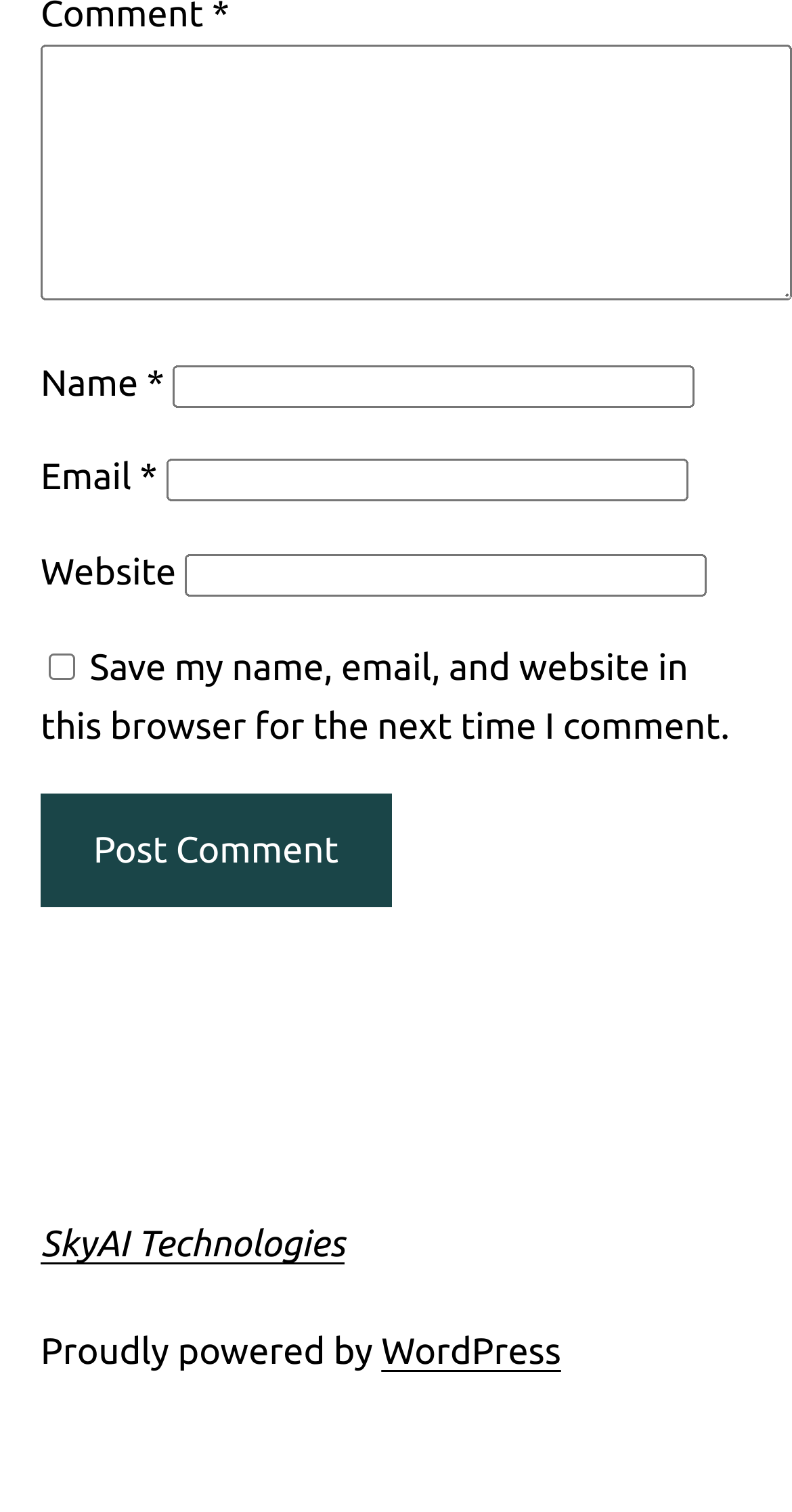What is the website powered by?
Please give a detailed answer to the question using the information shown in the image.

At the bottom of the webpage, there is a static text 'Proudly powered by' followed by a link 'WordPress', which indicates that the website is powered by WordPress.